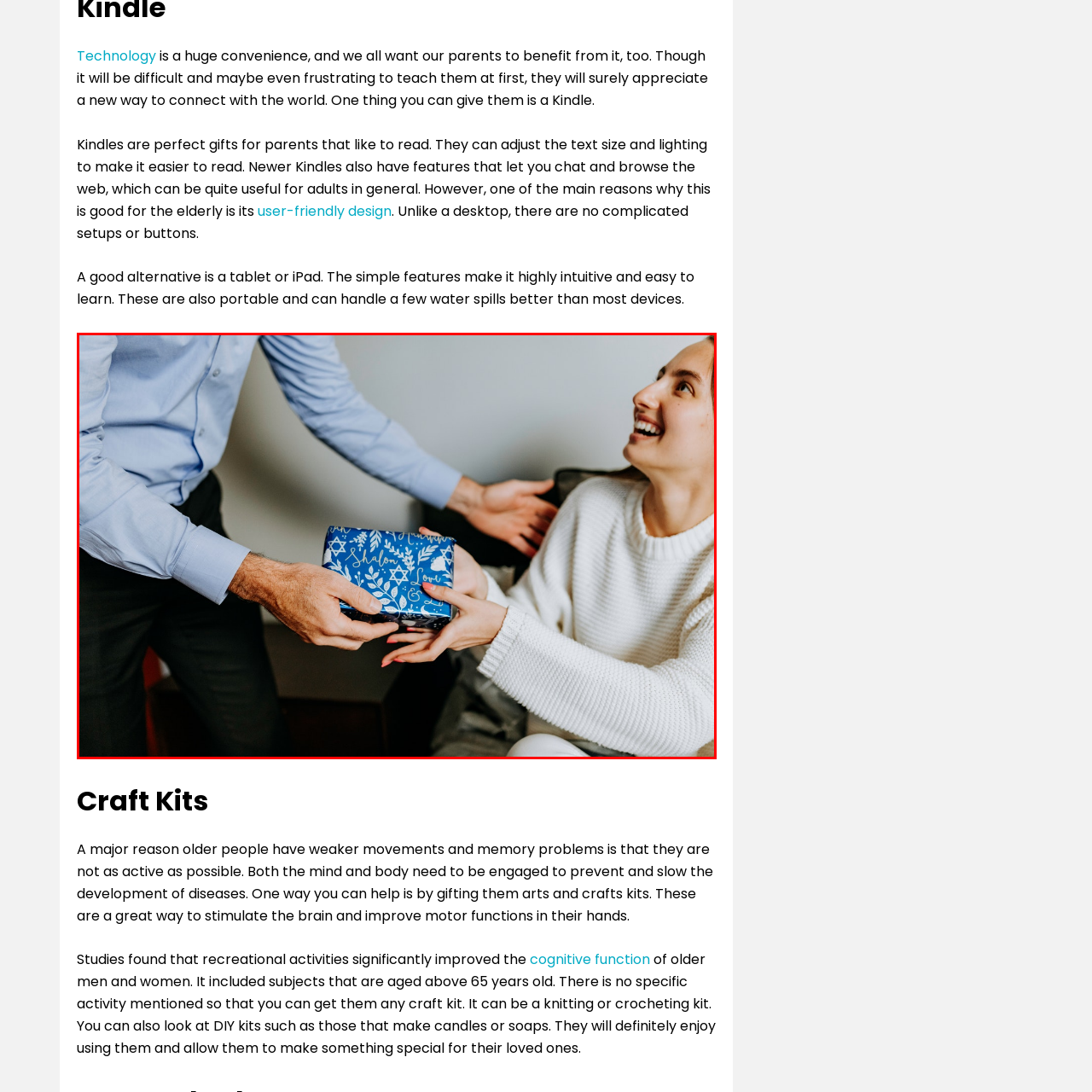What is the gift wrapped in?
Look at the image highlighted by the red bounding box and answer the question with a single word or brief phrase.

festive blue paper